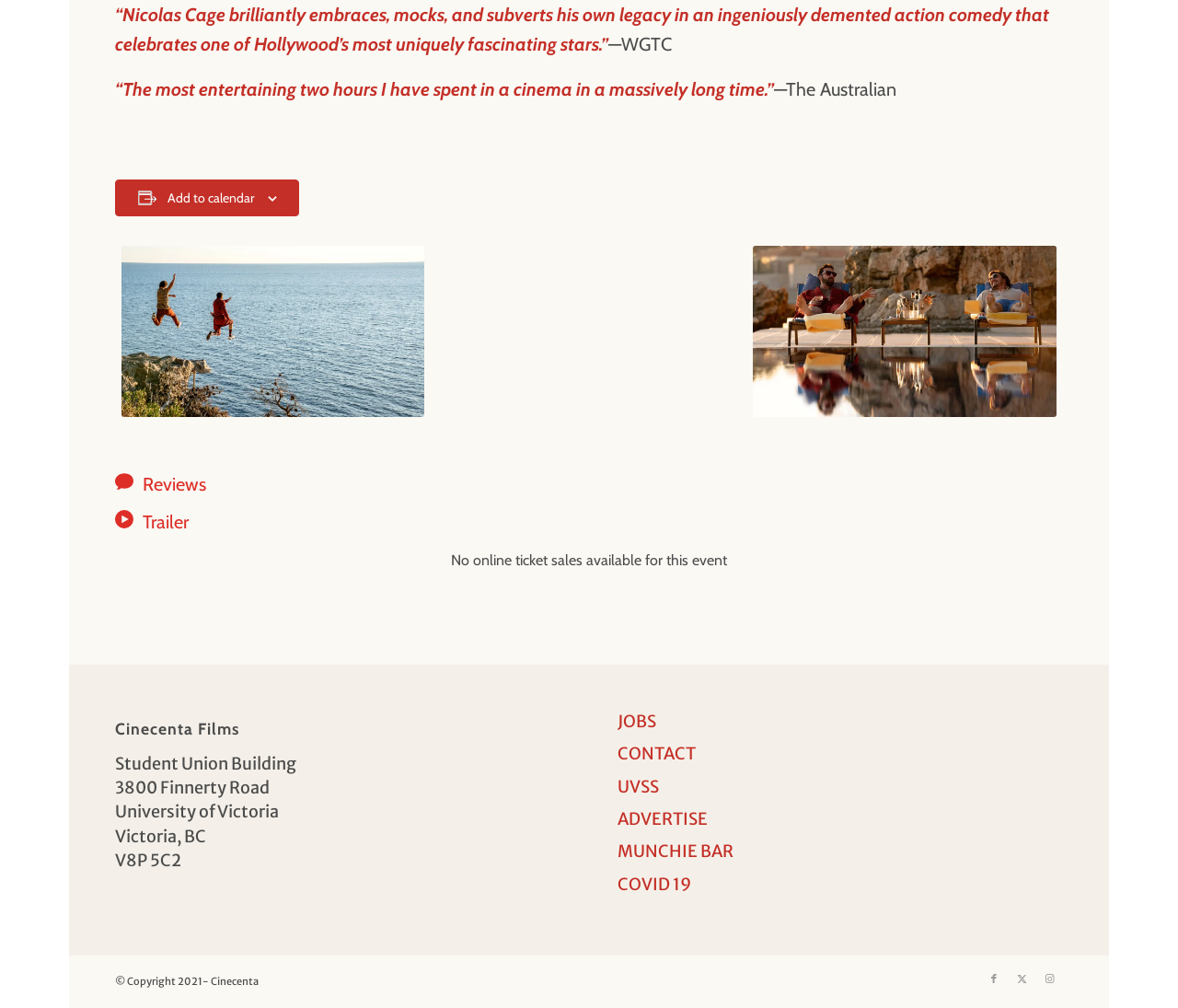What is the name of the film being promoted?
Using the information from the image, provide a comprehensive answer to the question.

The webpage does not explicitly mention the name of the film being promoted, but it provides quotes from reviews and a 'Movie Featured Image' link, suggesting that the film is the main focus of the page.